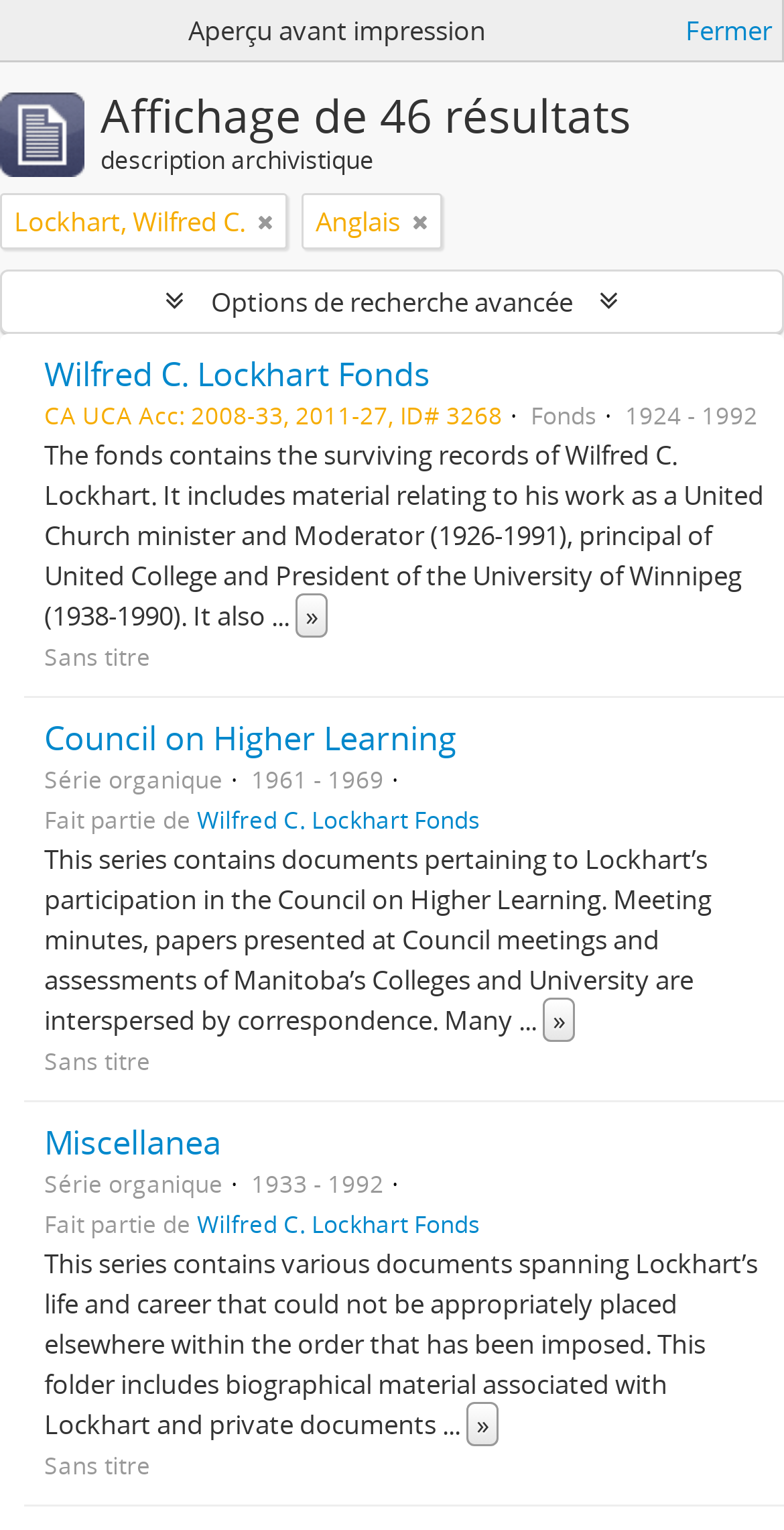Identify the bounding box coordinates of the region that needs to be clicked to carry out this instruction: "Read more about Wilfred C. Lockhart Fonds". Provide these coordinates as four float numbers ranging from 0 to 1, i.e., [left, top, right, bottom].

[0.377, 0.388, 0.418, 0.417]